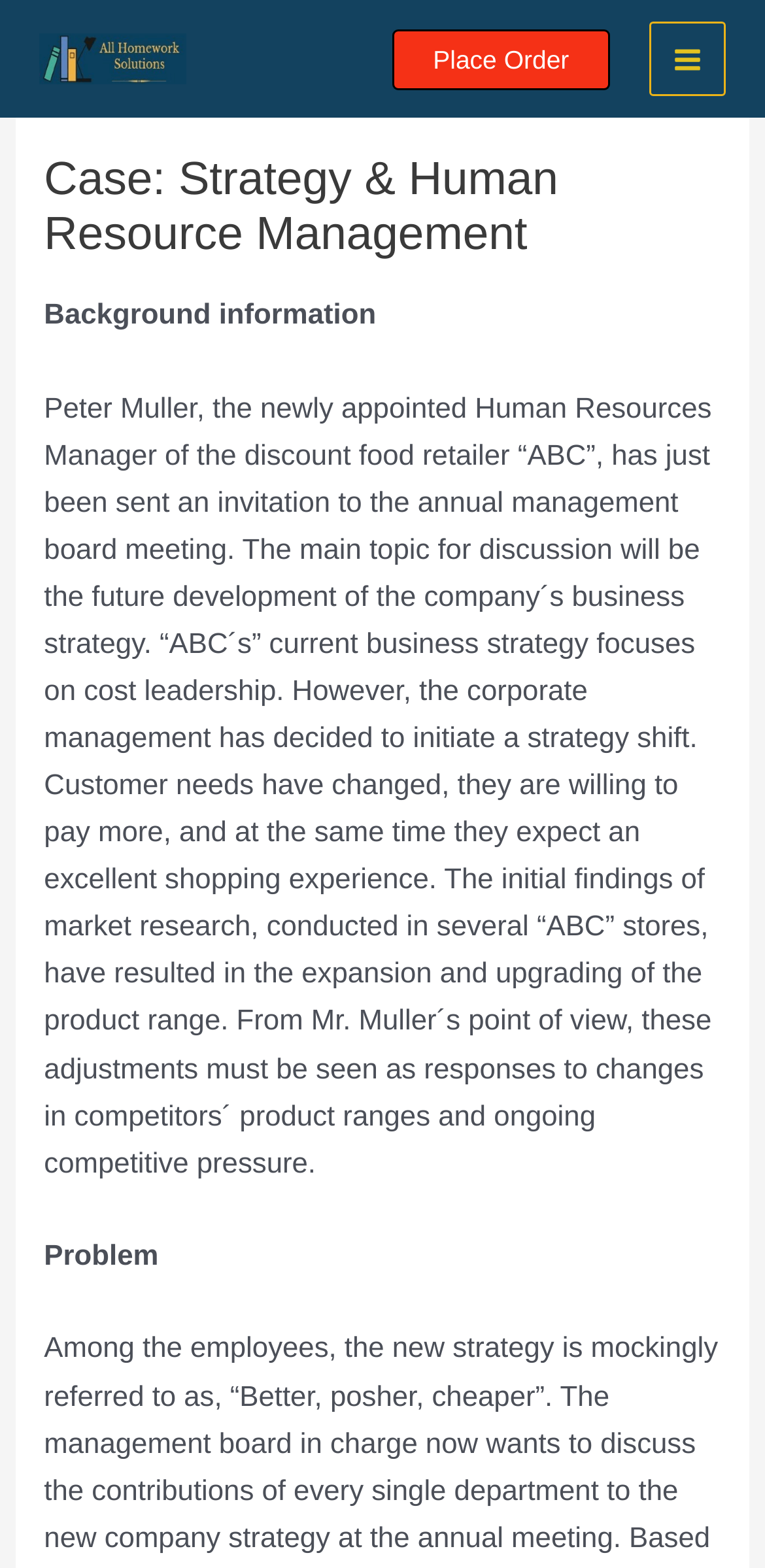Analyze the image and give a detailed response to the question:
What has changed in customer needs?

The answer can be found in the paragraph of text that describes the background information. It states 'Customer needs have changed, they are willing to pay more, and at the same time they expect an excellent shopping experience.'